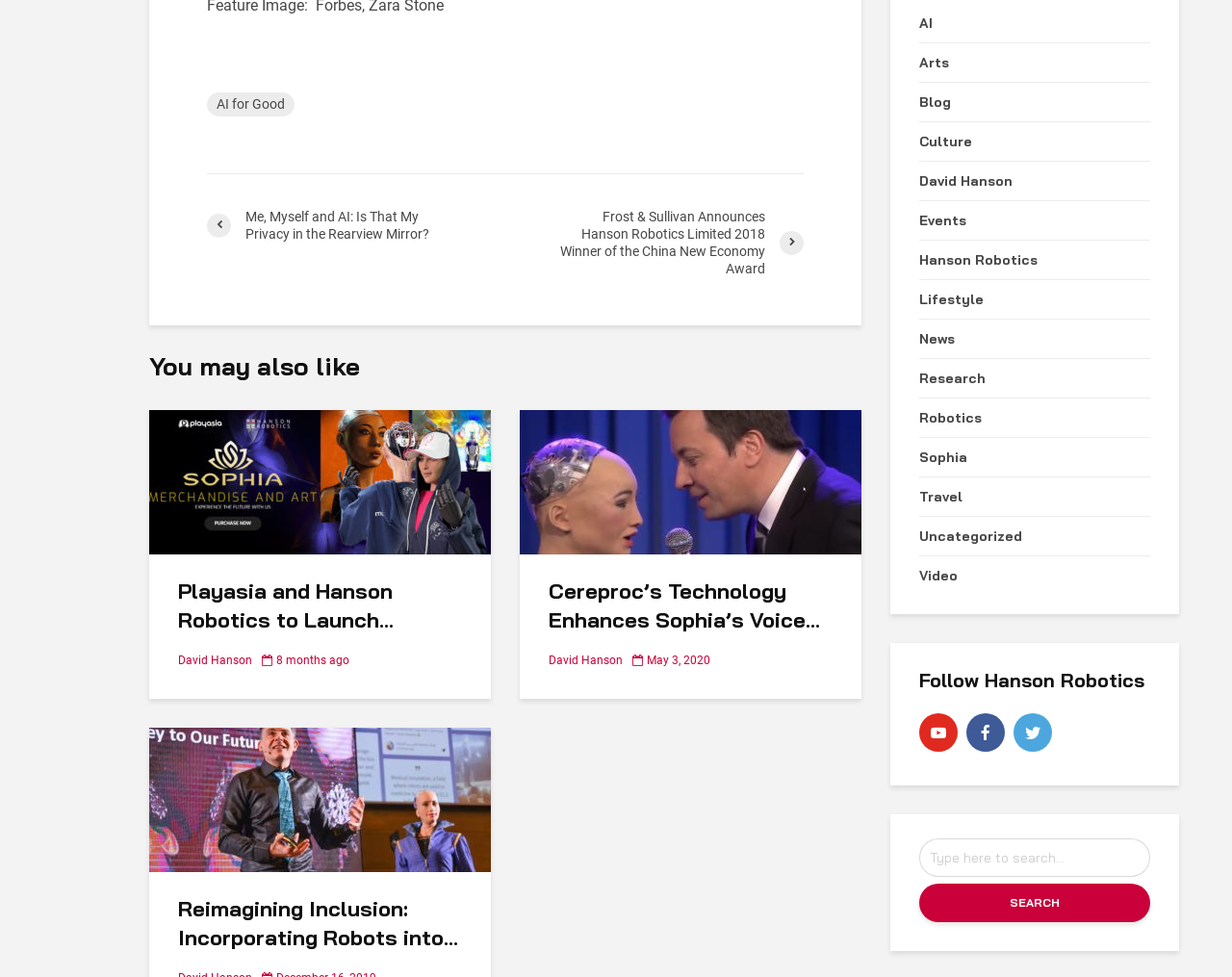Identify the bounding box coordinates of the element that should be clicked to fulfill this task: "Search for something". The coordinates should be provided as four float numbers between 0 and 1, i.e., [left, top, right, bottom].

[0.746, 0.859, 0.934, 0.898]